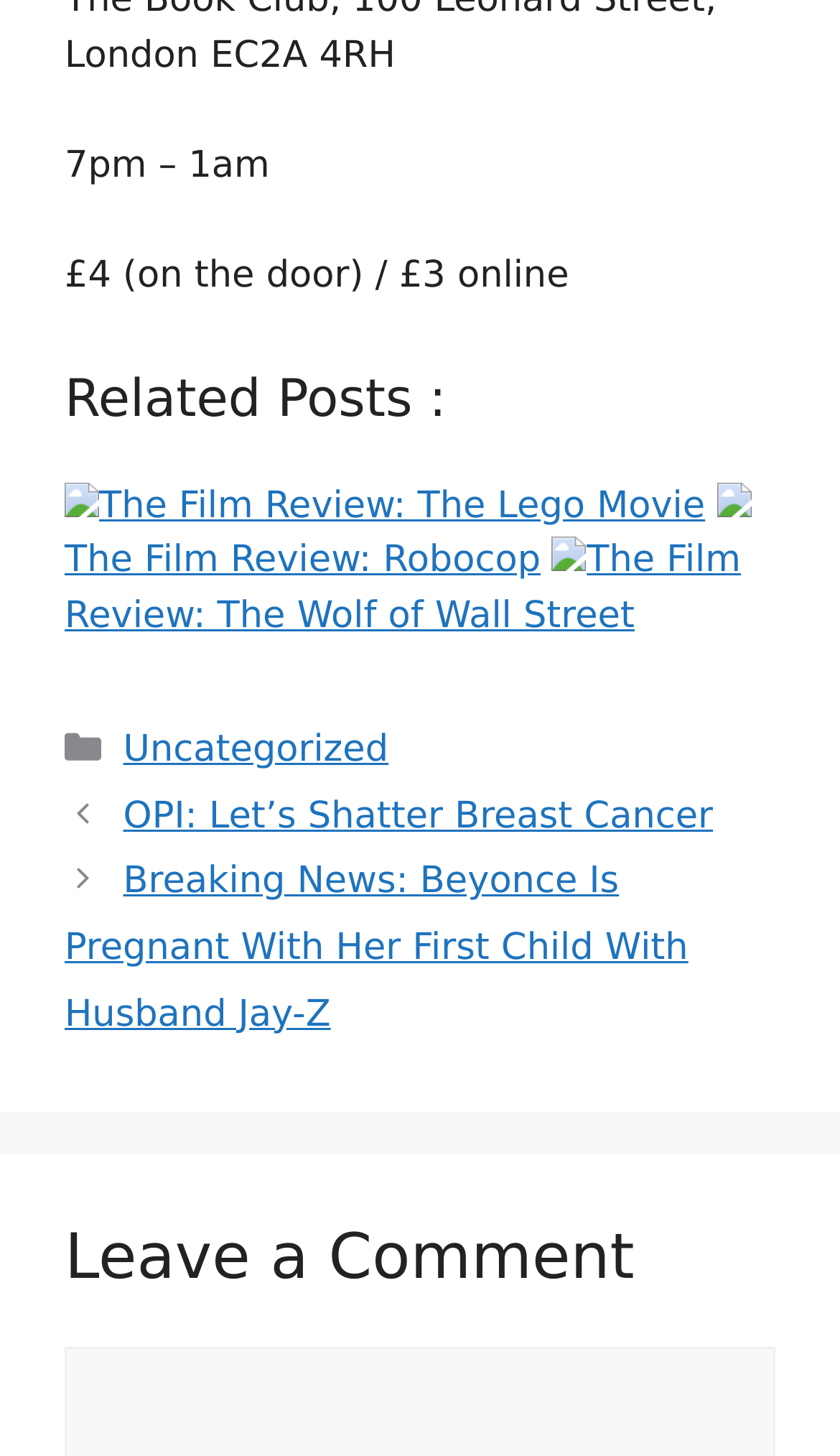Locate the bounding box coordinates of the area that needs to be clicked to fulfill the following instruction: "Click on previous post". The coordinates should be in the format of four float numbers between 0 and 1, namely [left, top, right, bottom].

[0.147, 0.546, 0.849, 0.575]